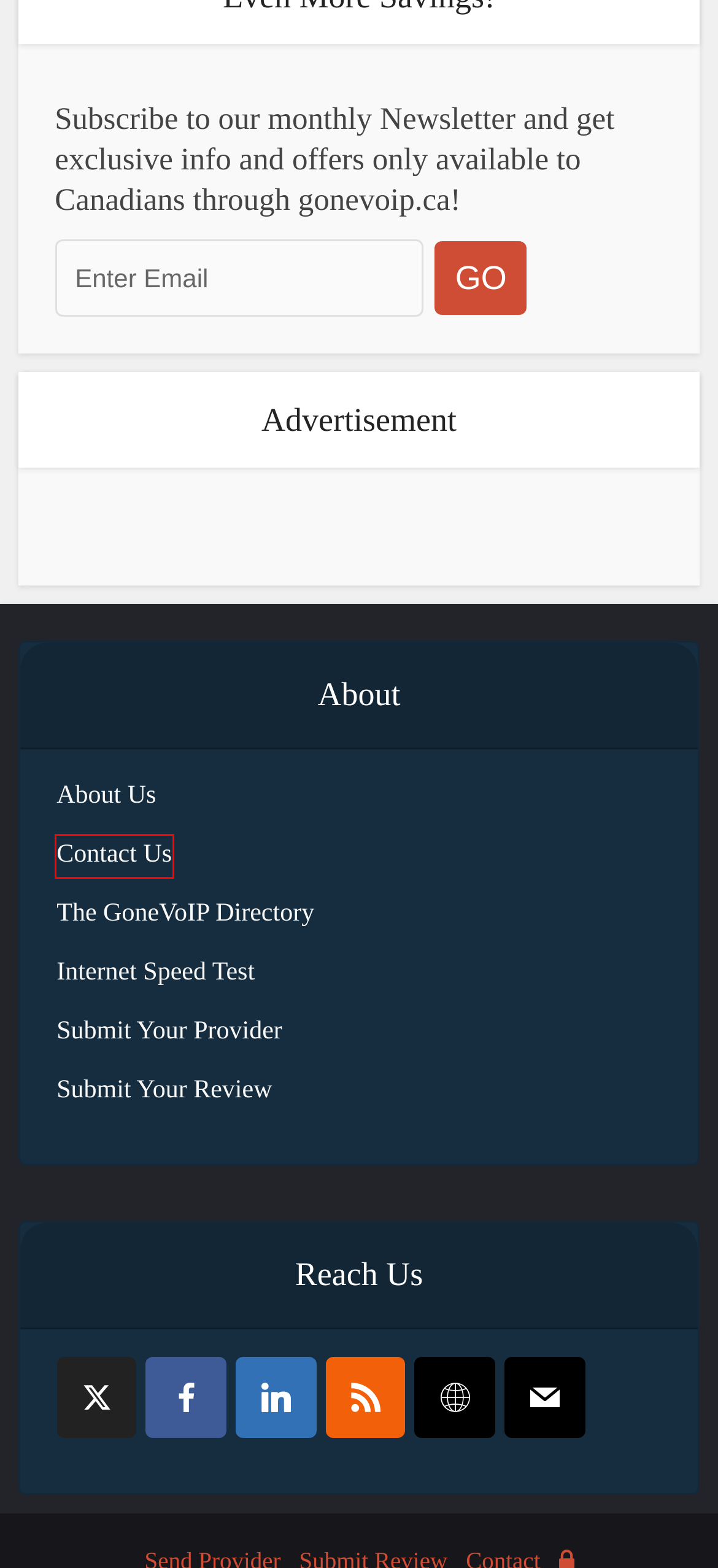Take a look at the provided webpage screenshot featuring a red bounding box around an element. Select the most appropriate webpage description for the page that loads after clicking on the element inside the red bounding box. Here are the candidates:
A. custom name
B. Contact Us | gonevoip.ca
C. Internet Speed | gonevoip.ca
D. About Us | gonevoip.ca
E. Find the Best VoIP Providers in Canada, Users Reviews and more | gonevoip.ca
F. Submit a Review | gonevoip.ca
G. Send Us Your Provider | gonevoip.ca
H. Directory | gonevoip.ca

B